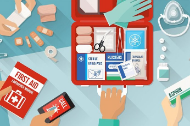Provide a thorough and detailed response to the question by examining the image: 
What is the purpose of the medical equipment surrounding the kit?

The caption explains that the additional medical equipment, such as the stethoscope and face mask, surrounding the first aid kit emphasizes the importance of health and safety in emergency situations, highlighting the kit's role in responding to injuries.